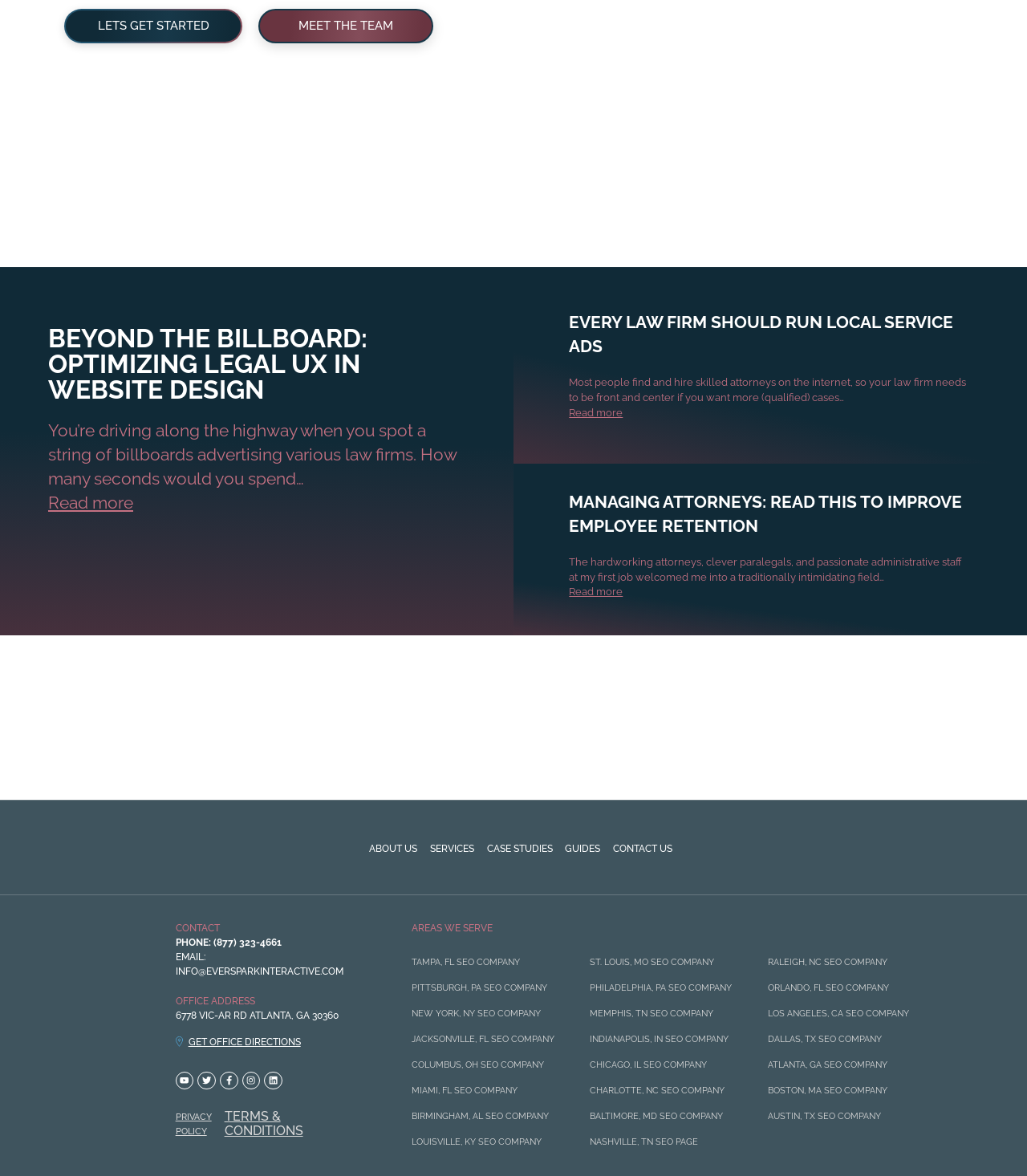How many cities are listed as areas served by the company? Please answer the question using a single word or phrase based on the image.

21